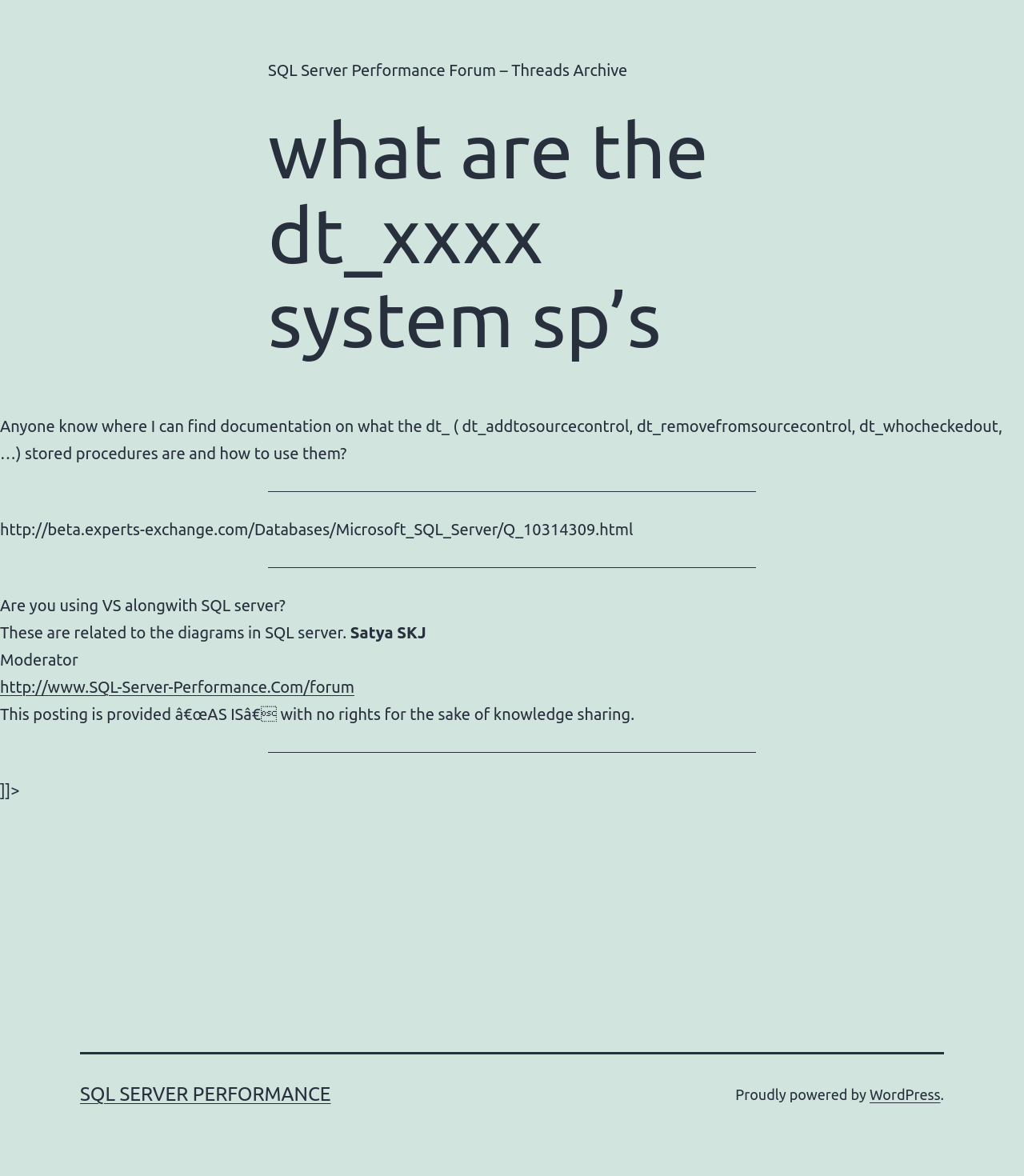Based on the element description WordPress, identify the bounding box of the UI element in the given webpage screenshot. The coordinates should be in the format (top-left x, top-left y, bottom-right x, bottom-right y) and must be between 0 and 1.

[0.849, 0.924, 0.918, 0.937]